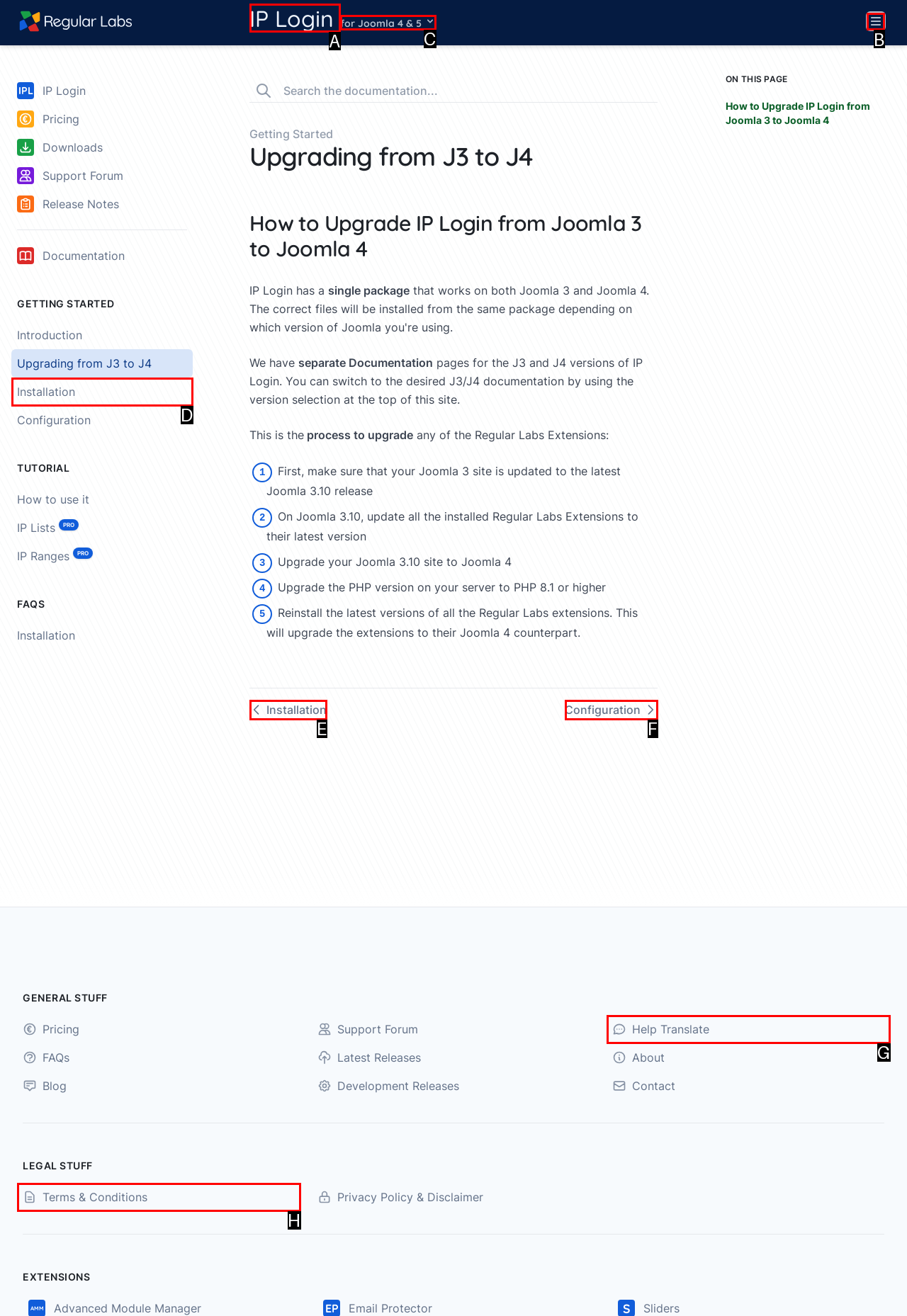Which letter corresponds to the correct option to complete the task: Open the site navigation menu?
Answer with the letter of the chosen UI element.

B